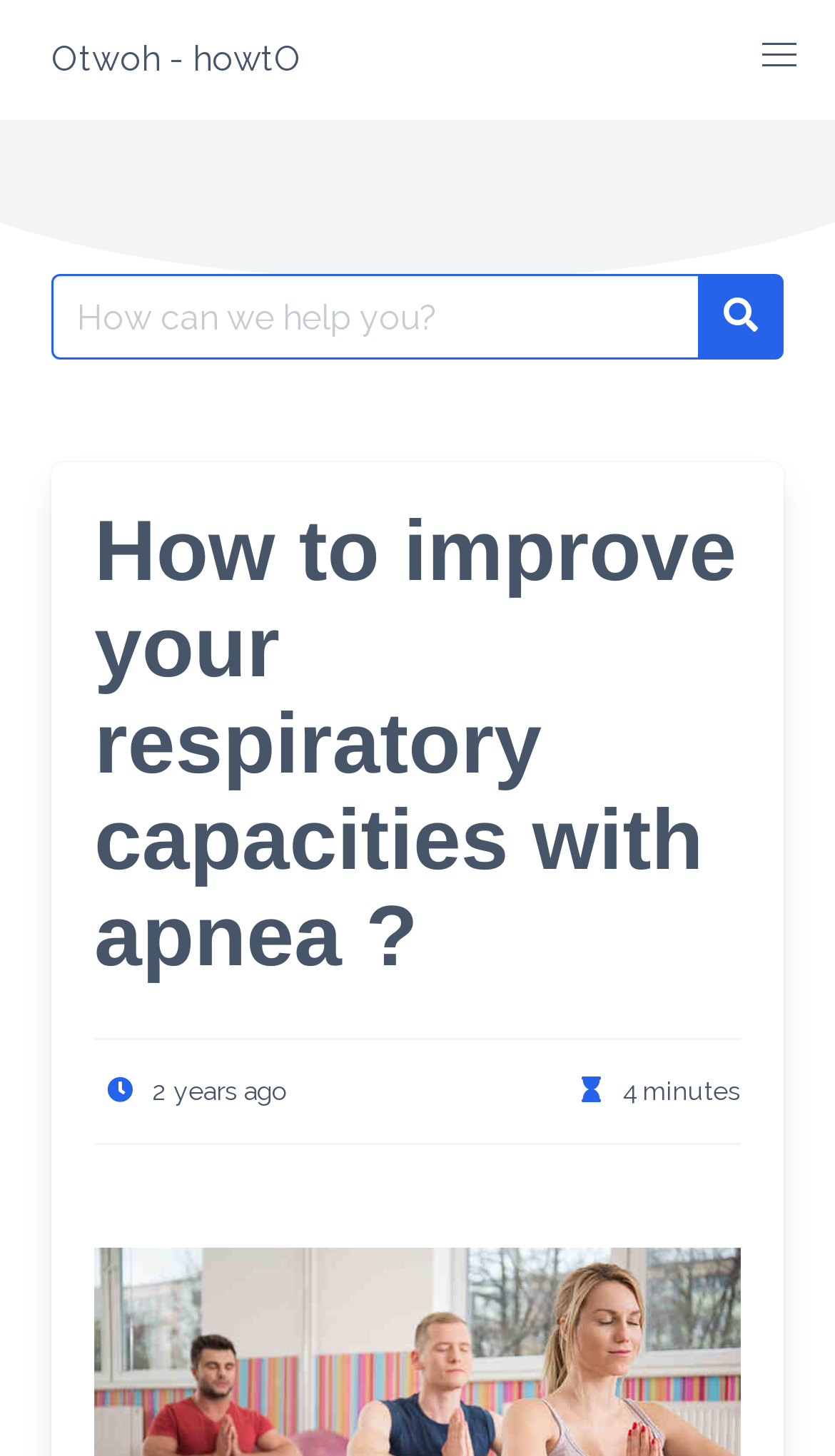Please find the bounding box for the UI element described by: "Otwoh - howtO".

[0.0, 0.0, 0.423, 0.082]